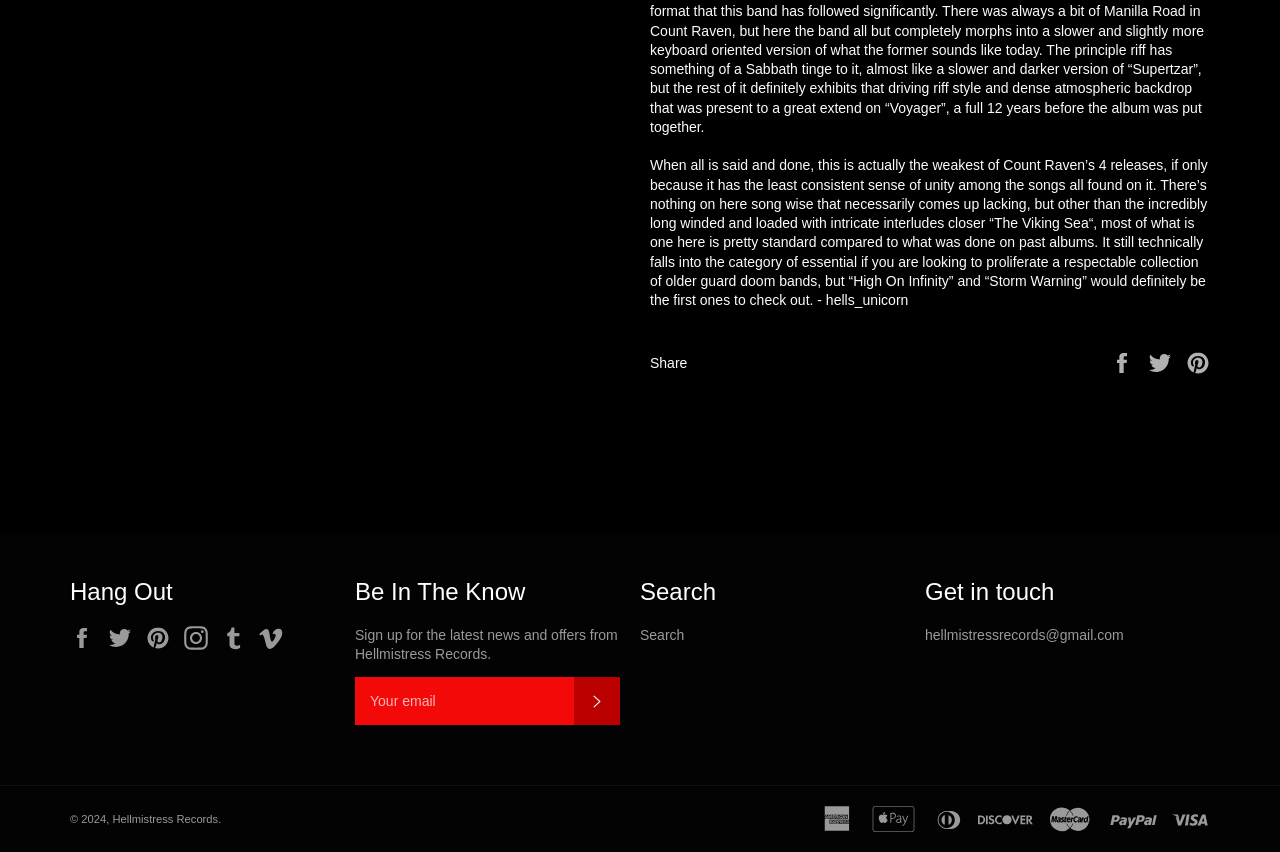What is the email address listed under 'Get in touch'?
Please ensure your answer is as detailed and informative as possible.

Under the heading 'Get in touch', there is a StaticText element with the text 'hellmistressrecords@gmail.com', which appears to be an email address.